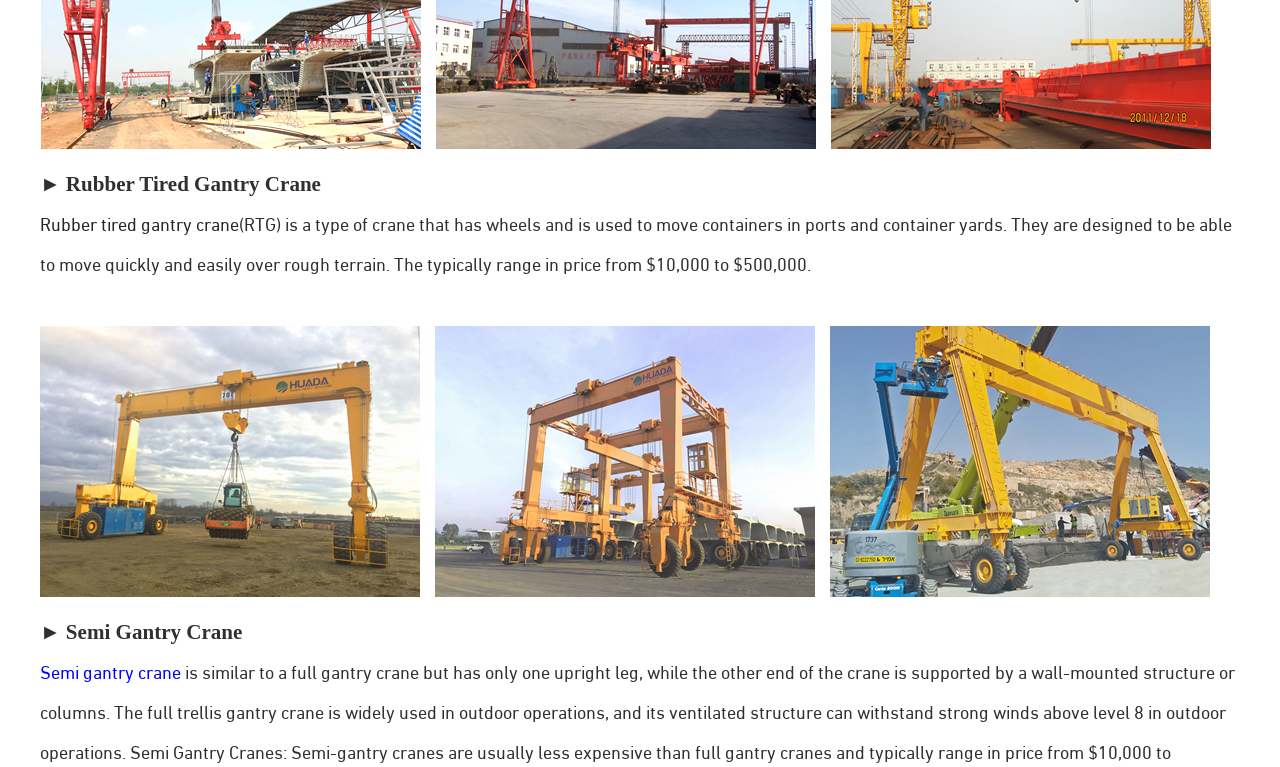Can you find the bounding box coordinates for the UI element given this description: "Anders Norén"? Provide the coordinates as four float numbers between 0 and 1: [left, top, right, bottom].

None